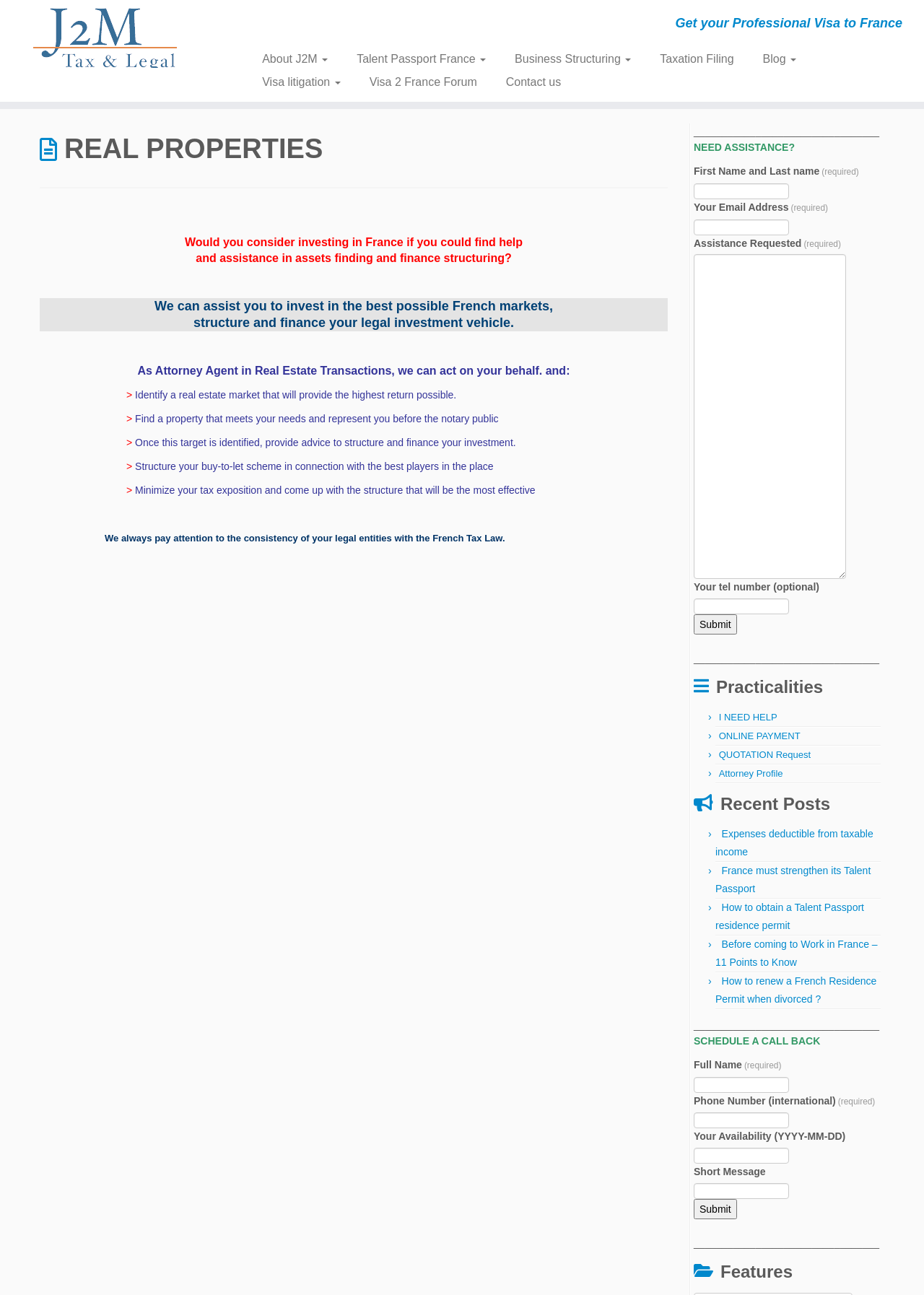Please identify the bounding box coordinates of the element on the webpage that should be clicked to follow this instruction: "Click on 'Submit' to send the assistance request". The bounding box coordinates should be given as four float numbers between 0 and 1, formatted as [left, top, right, bottom].

[0.751, 0.474, 0.797, 0.49]